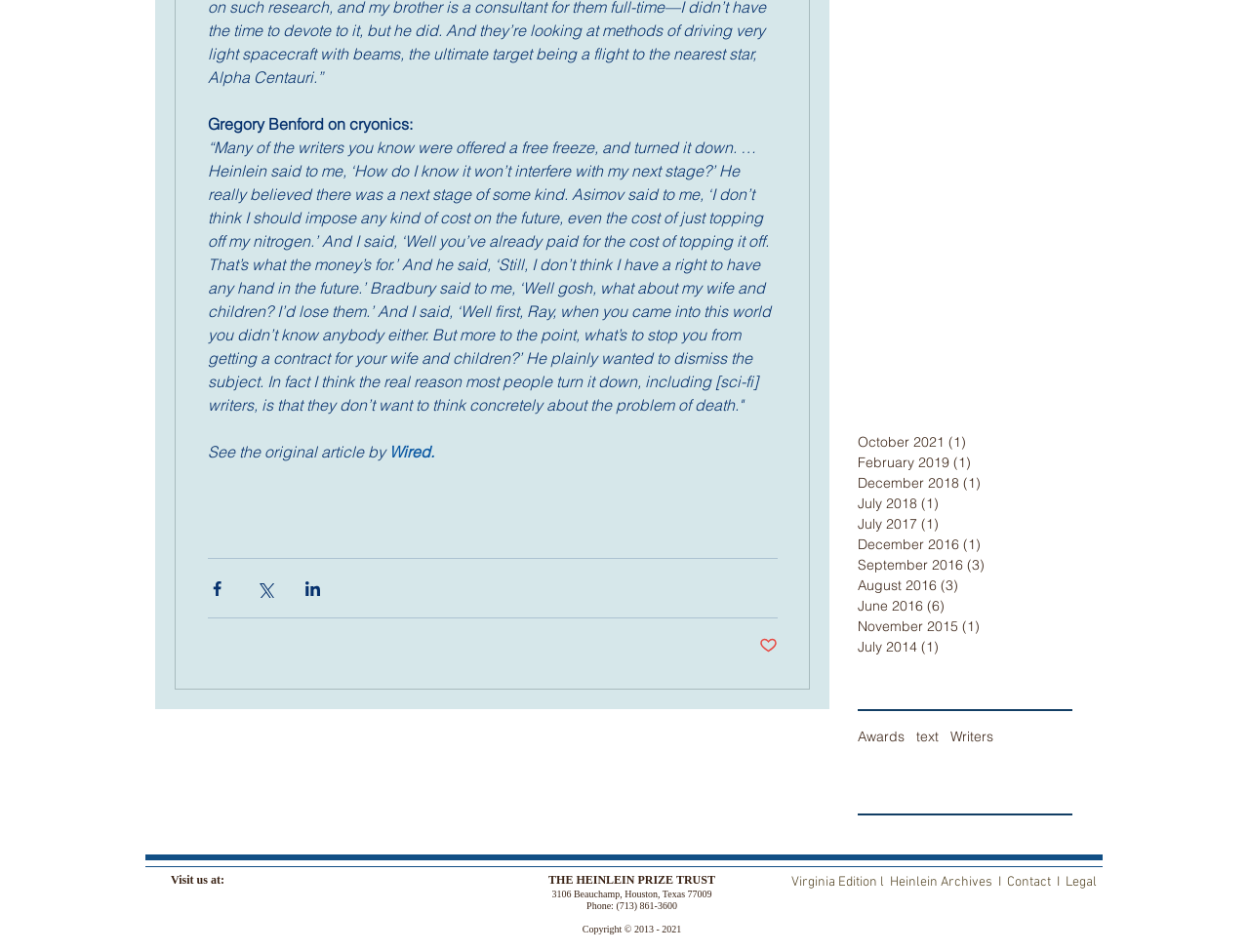Can you find the bounding box coordinates for the element that needs to be clicked to execute this instruction: "Share via Facebook"? The coordinates should be given as four float numbers between 0 and 1, i.e., [left, top, right, bottom].

[0.166, 0.608, 0.181, 0.628]